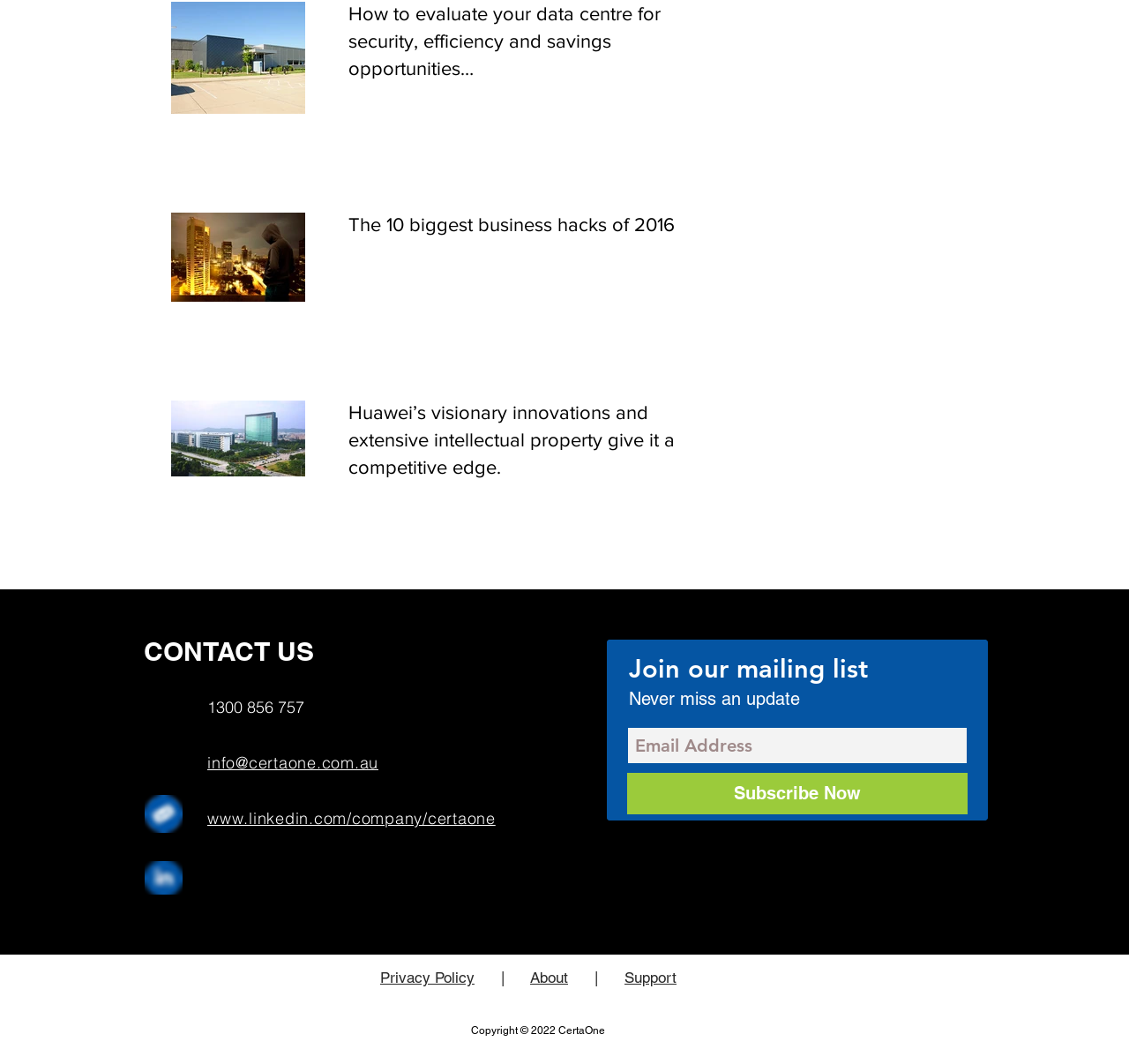Provide the bounding box coordinates of the HTML element this sentence describes: "Privacy Policy". The bounding box coordinates consist of four float numbers between 0 and 1, i.e., [left, top, right, bottom].

[0.337, 0.911, 0.42, 0.927]